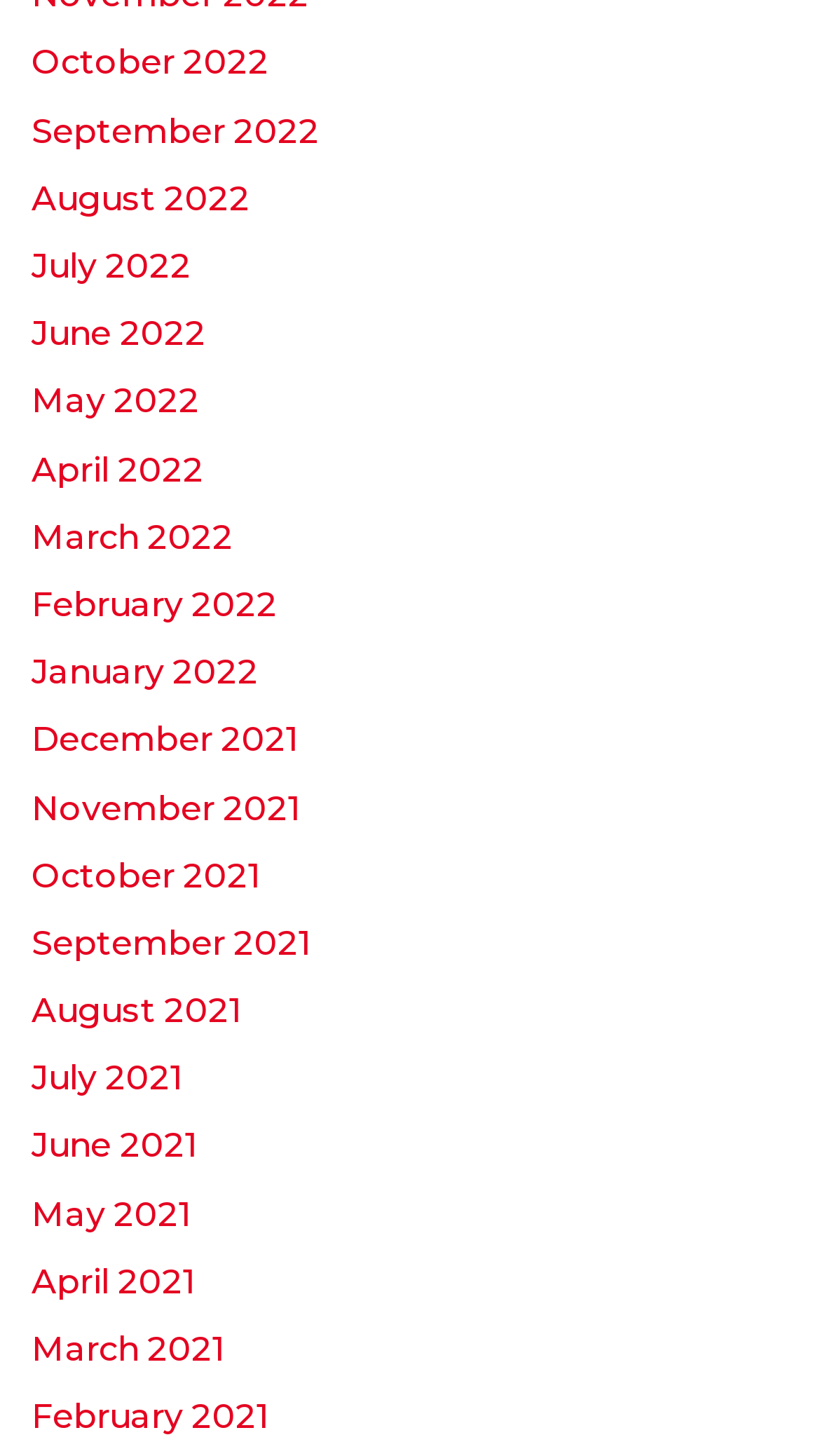Please identify the bounding box coordinates of the element's region that needs to be clicked to fulfill the following instruction: "view September 2021". The bounding box coordinates should consist of four float numbers between 0 and 1, i.e., [left, top, right, bottom].

[0.038, 0.634, 0.379, 0.661]